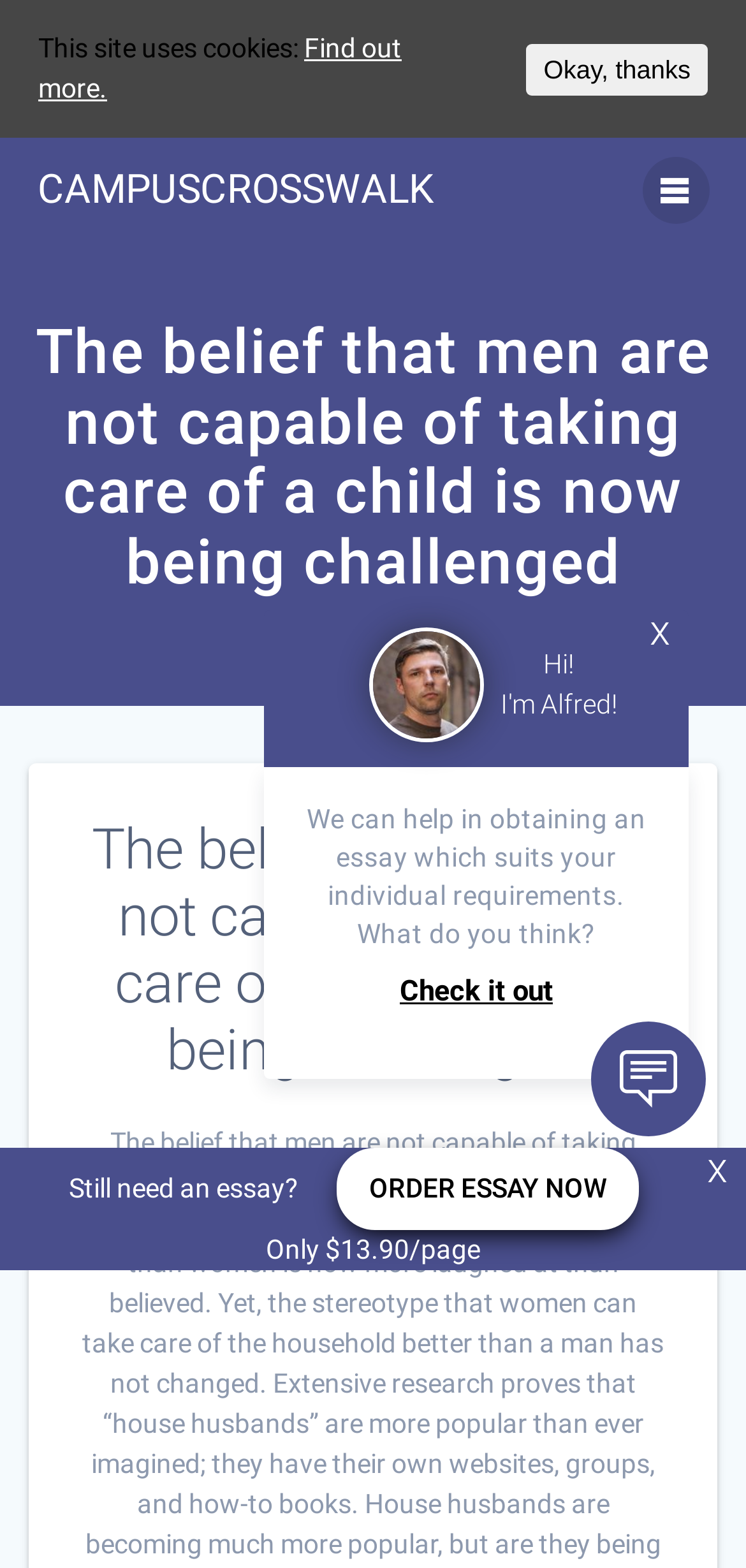What is the topic of the research paper on this website? Analyze the screenshot and reply with just one word or a short phrase.

Men's capabilities in childcare and work